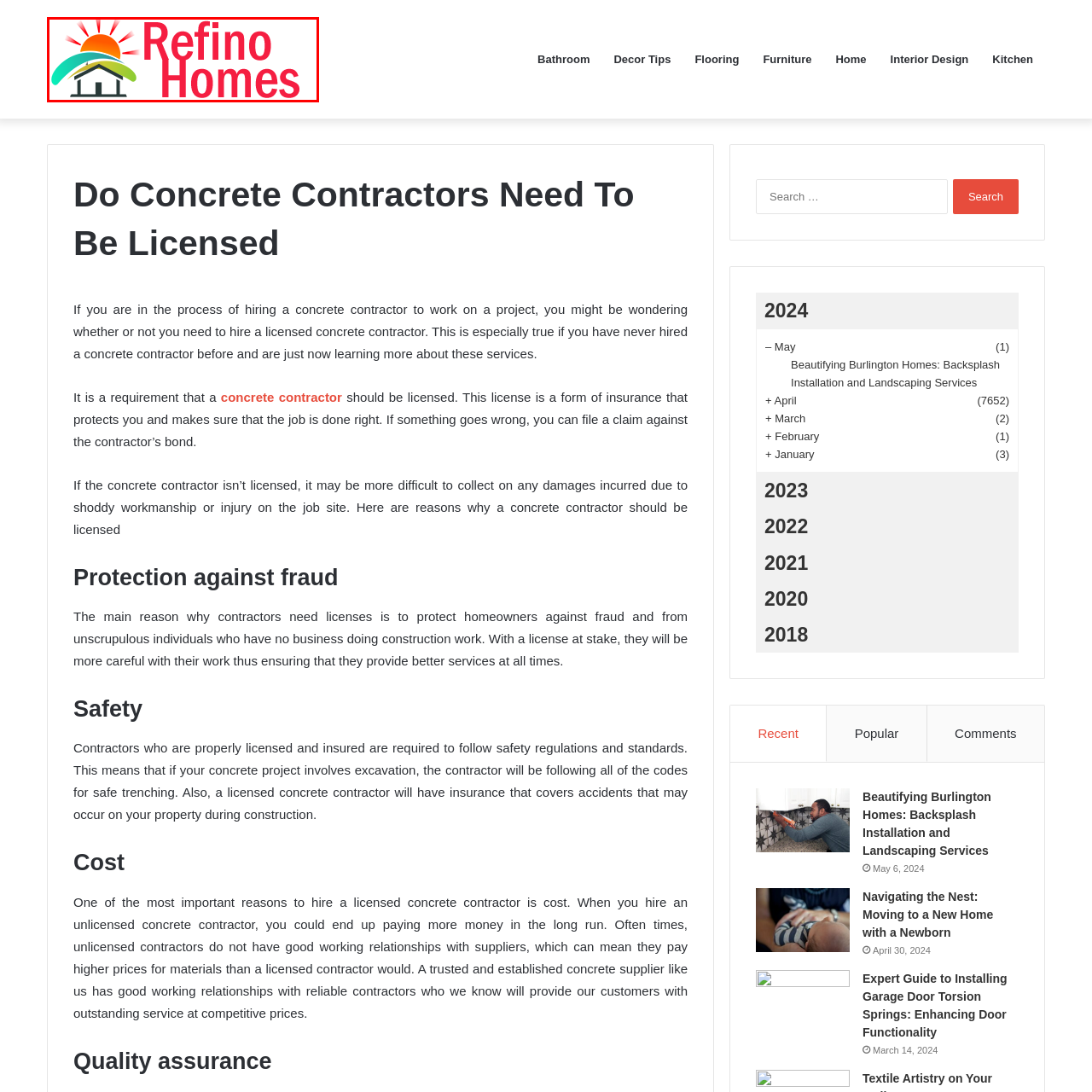Offer an in-depth description of the picture located within the red frame.

The image featured is the logo for Refino Homes, showcasing a vibrant design that symbolizes the essence of home improvement and outdoor living. The logo prominently features a stylized sun in warm orange tones rising above a colorful, flowing landscape in shades of green and blue. Below this natural imagery, a minimalist representation of a house is depicted, with bold, modern fonts spelling "Refino Homes" in bright red. This design embodies a sense of warmth and welcoming, perfectly aligning with the brand's focus on home enhancement and community engagement.